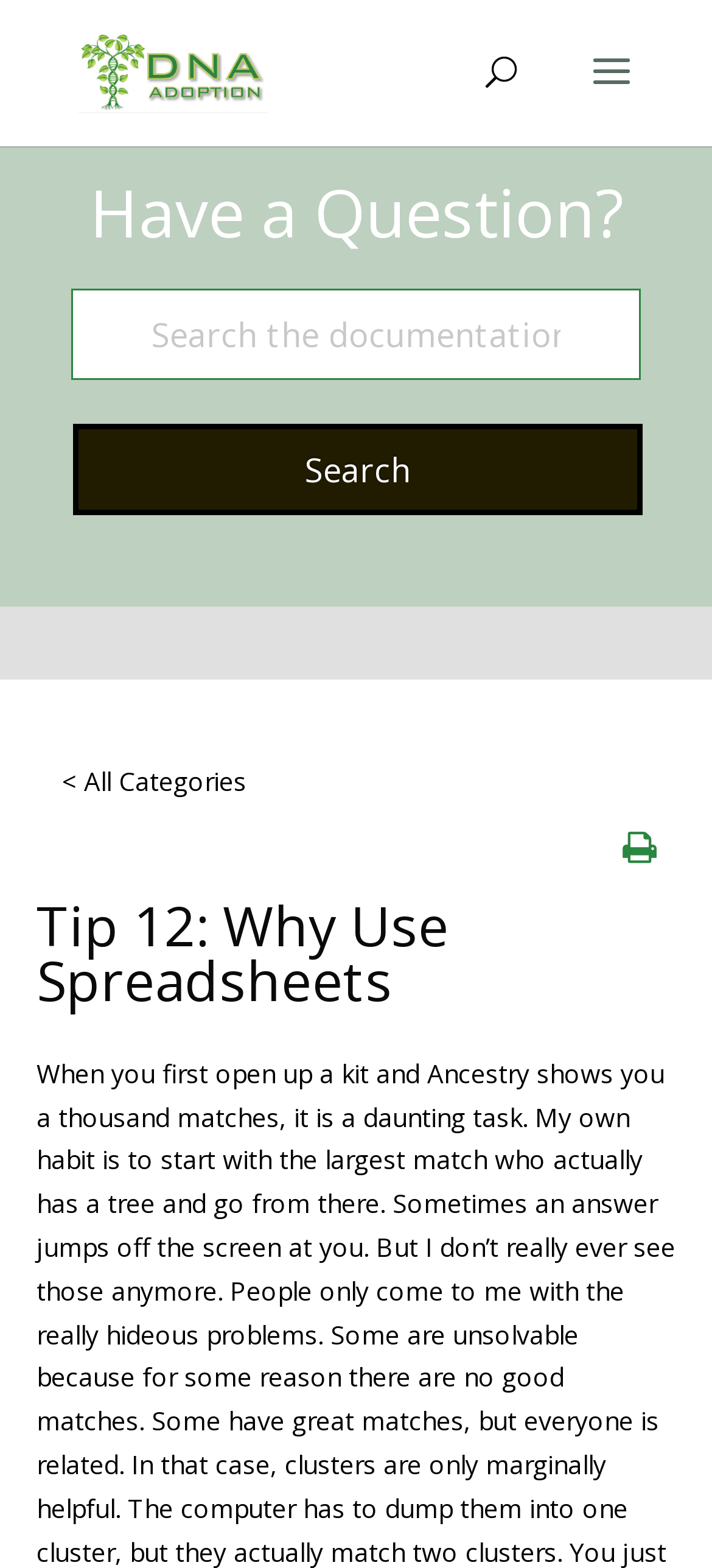Provide a thorough description of the webpage's content and layout.

The webpage is about "Tip 12: Why Use Spreadsheets" related to DNAAdoption. At the top left, there is a link to "DNAAdoption" accompanied by an image with the same name. Below this, there is a search bar that spans most of the width of the page, with a text box to input search queries and a "Search" button to the right. The search bar is labeled "Search the documentation..." and has a placeholder text.

Above the search bar, there is a static text "Have a Question?" positioned near the top center of the page. To the right of the search bar, there is a dropdown menu or category list labeled "< All Categories". 

The main content of the page is headed by a title "Tip 12: Why Use Spreadsheets" which is positioned roughly in the middle of the page, slightly to the left.